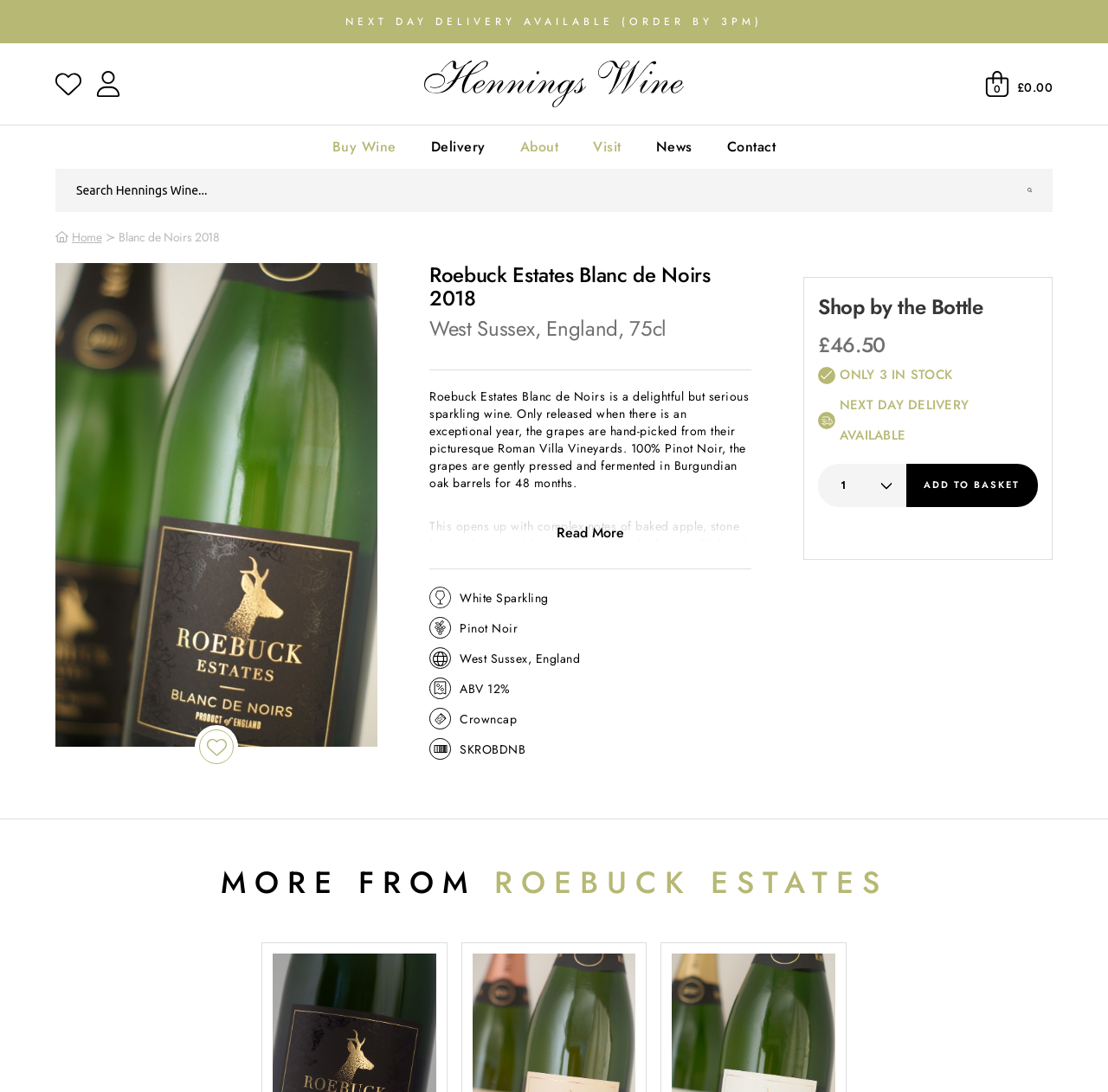Determine the bounding box coordinates of the clickable element to achieve the following action: 'Explore the 'Industries' menu'. Provide the coordinates as four float values between 0 and 1, formatted as [left, top, right, bottom].

None